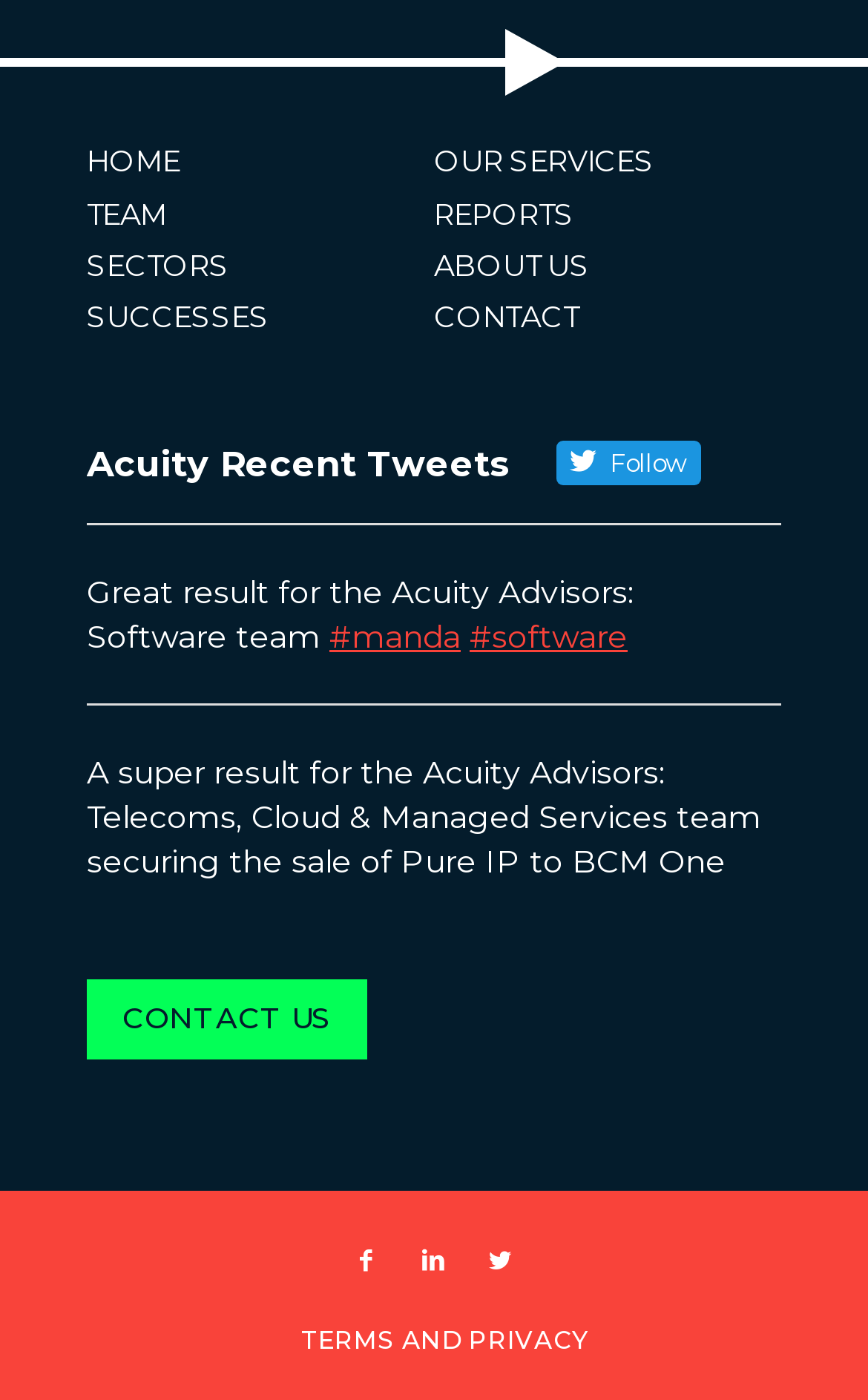Locate the bounding box coordinates of the element that should be clicked to fulfill the instruction: "follow Acuity Recent Tweets".

[0.1, 0.309, 0.887, 0.349]